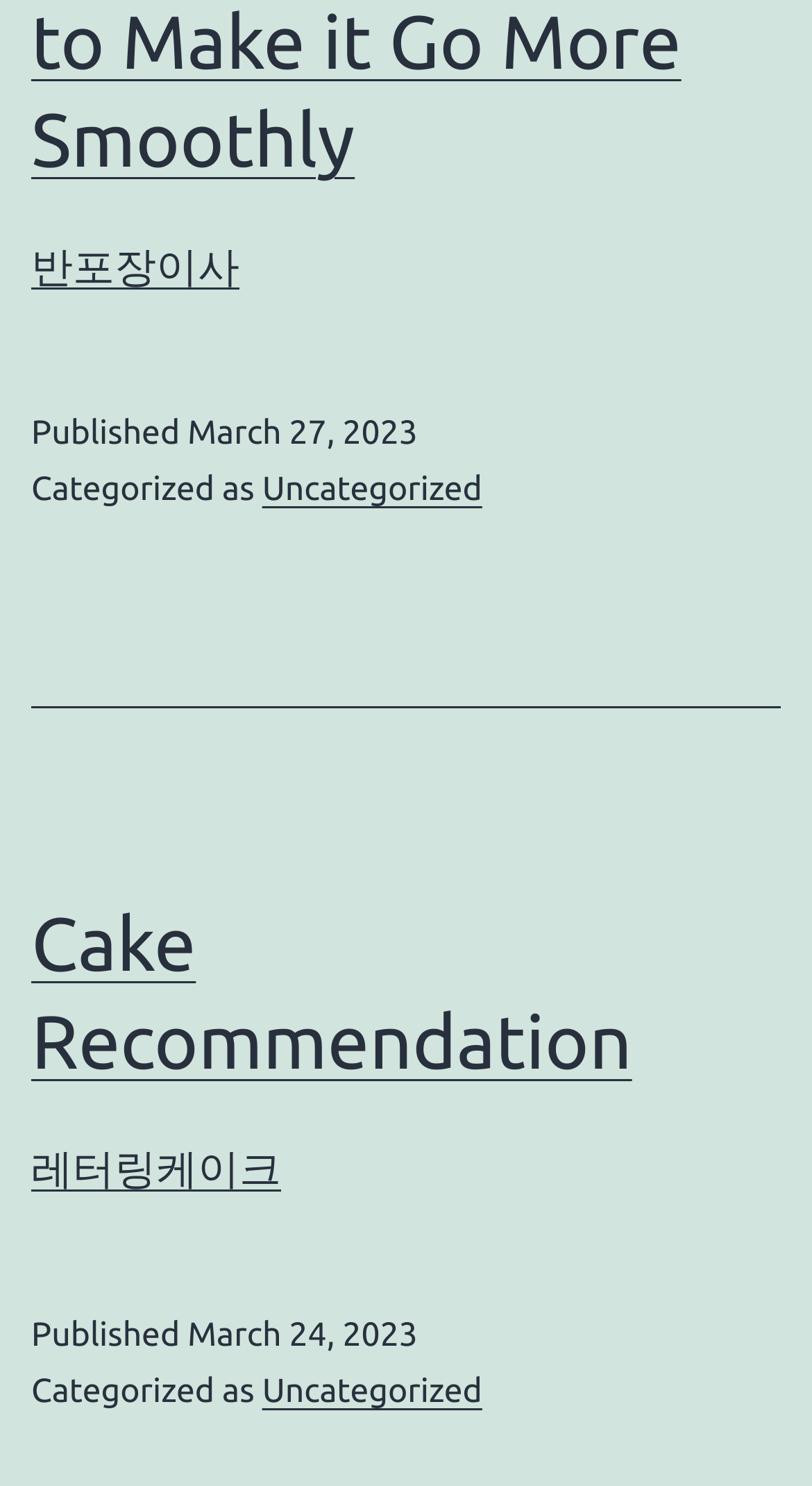Identify the bounding box coordinates of the HTML element based on this description: "title="More"".

None